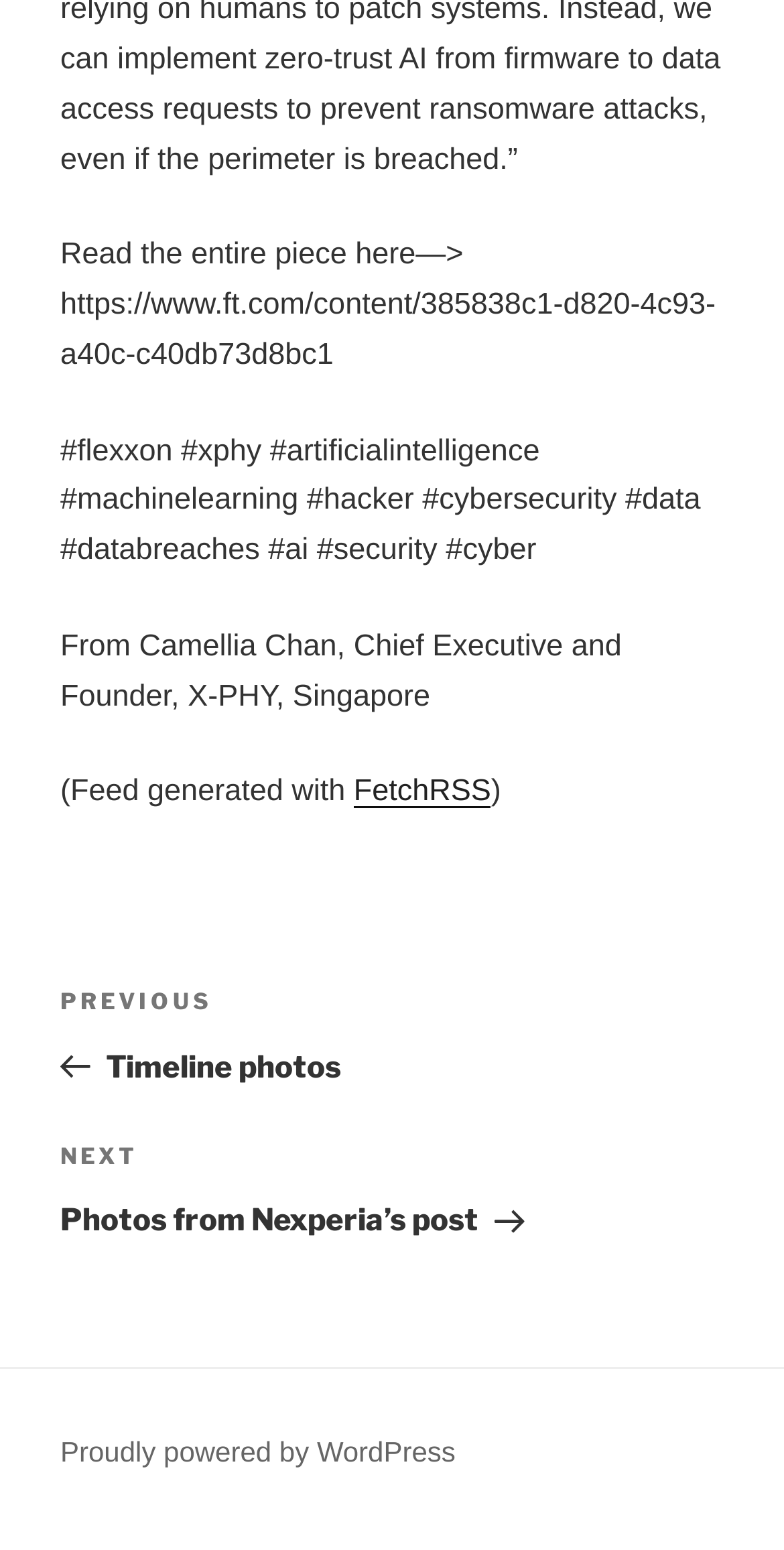Give a one-word or short-phrase answer to the following question: 
Who is the author of the post?

Camellia Chan